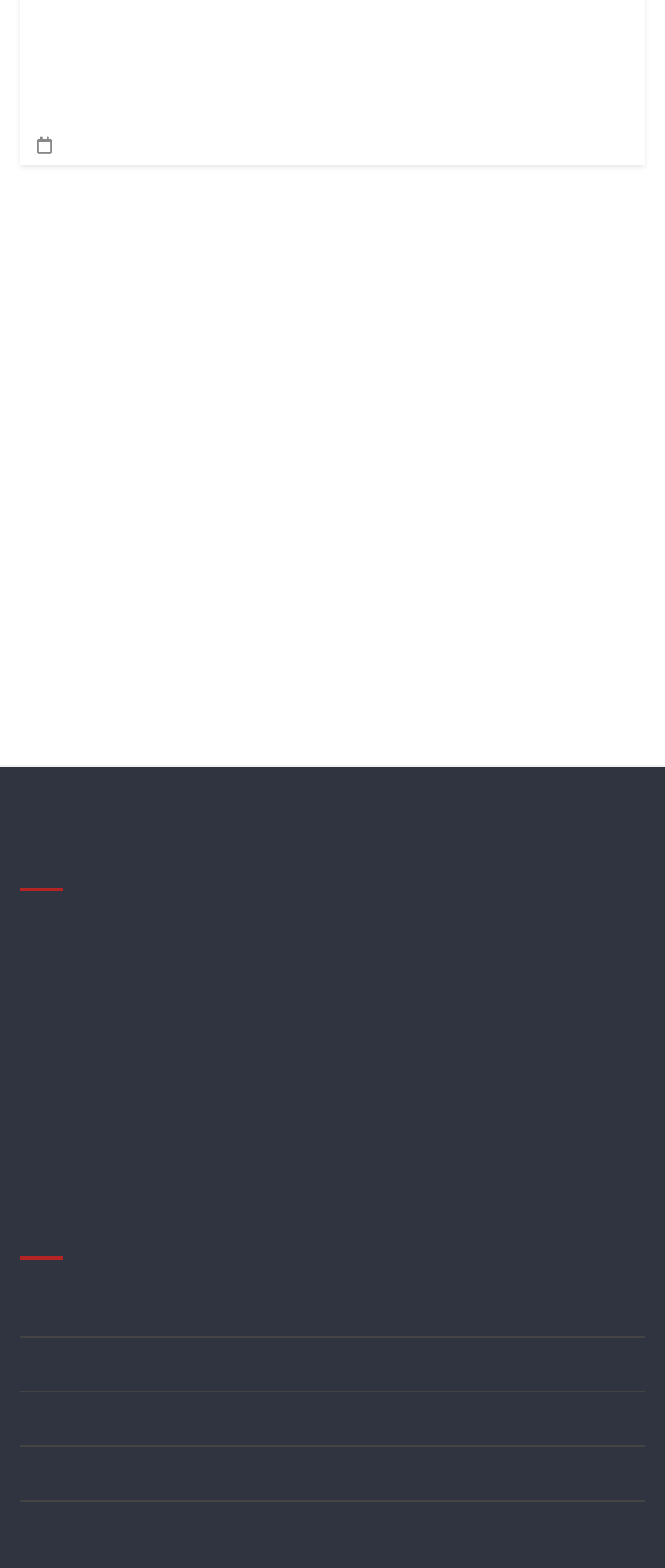Please specify the bounding box coordinates of the region to click in order to perform the following instruction: "Follow Project-Aria on Twitter".

None